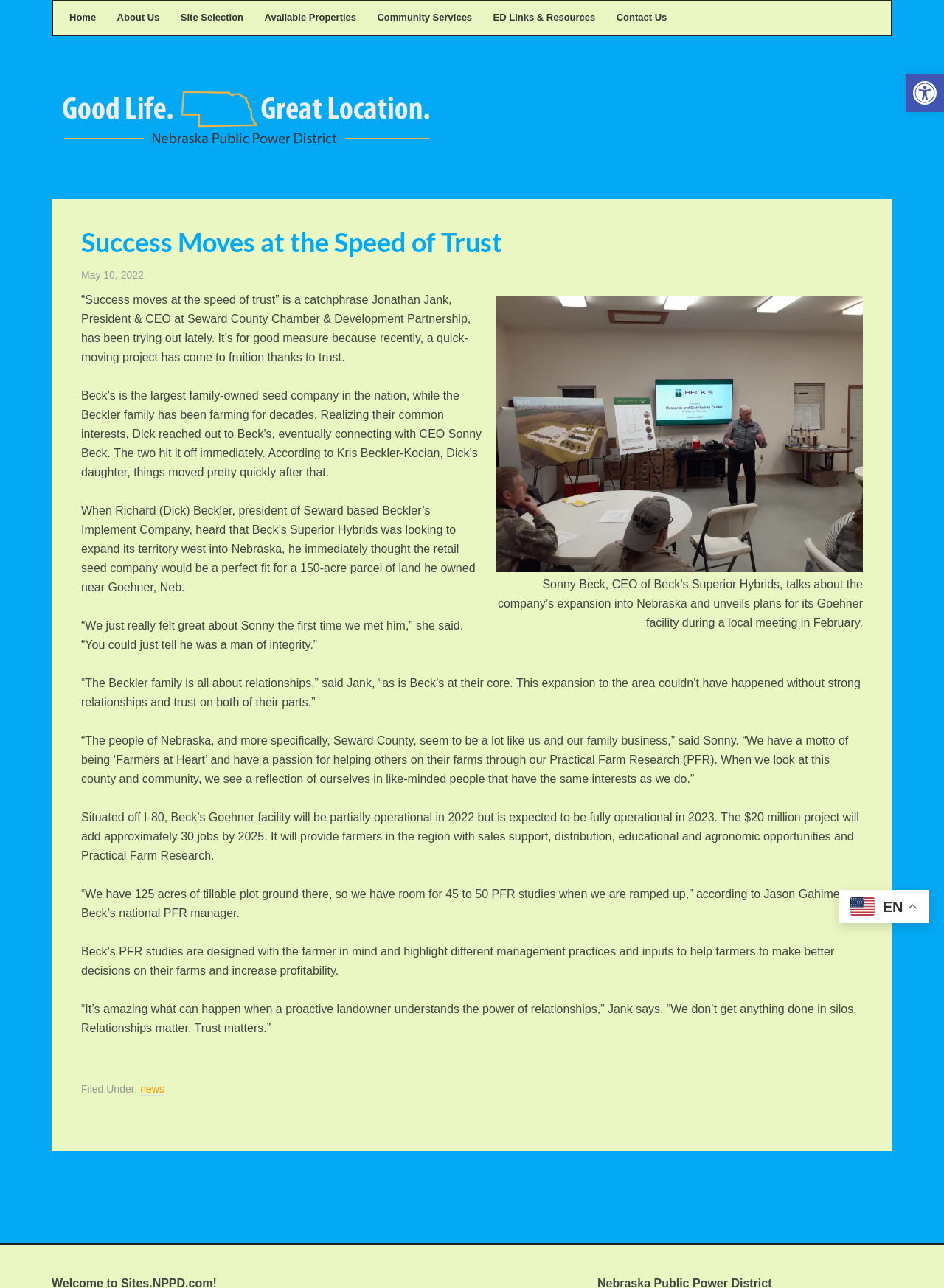Can you find the bounding box coordinates for the element that needs to be clicked to execute this instruction: "View the 'NEBRASKA ECONOMIC DEVELOPMENT SERVICES | NPPD' link"? The coordinates should be given as four float numbers between 0 and 1, i.e., [left, top, right, bottom].

[0.062, 0.045, 0.945, 0.154]